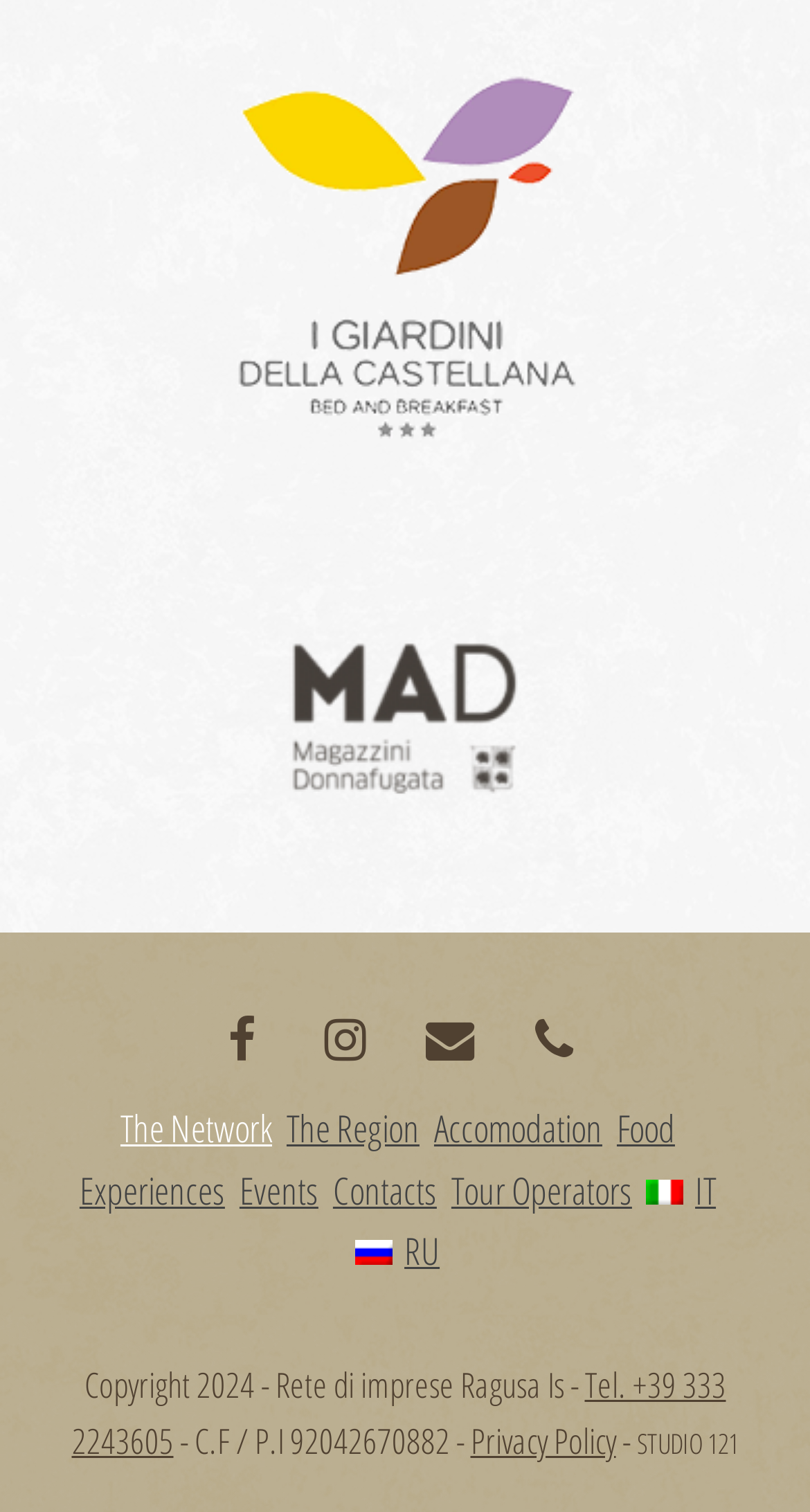Identify the bounding box coordinates for the UI element described as: "RU".

[0.439, 0.808, 0.543, 0.849]